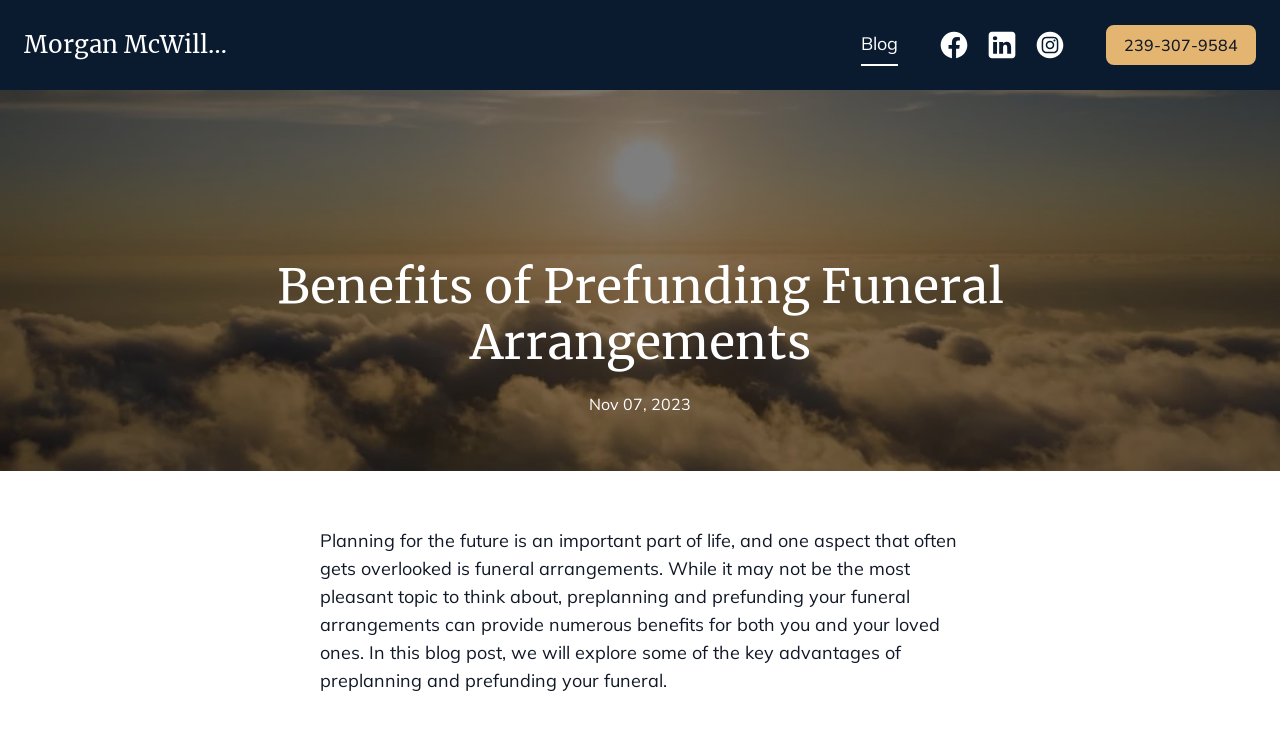Determine the main heading text of the webpage.

Benefits of Prefunding Funeral Arrangements